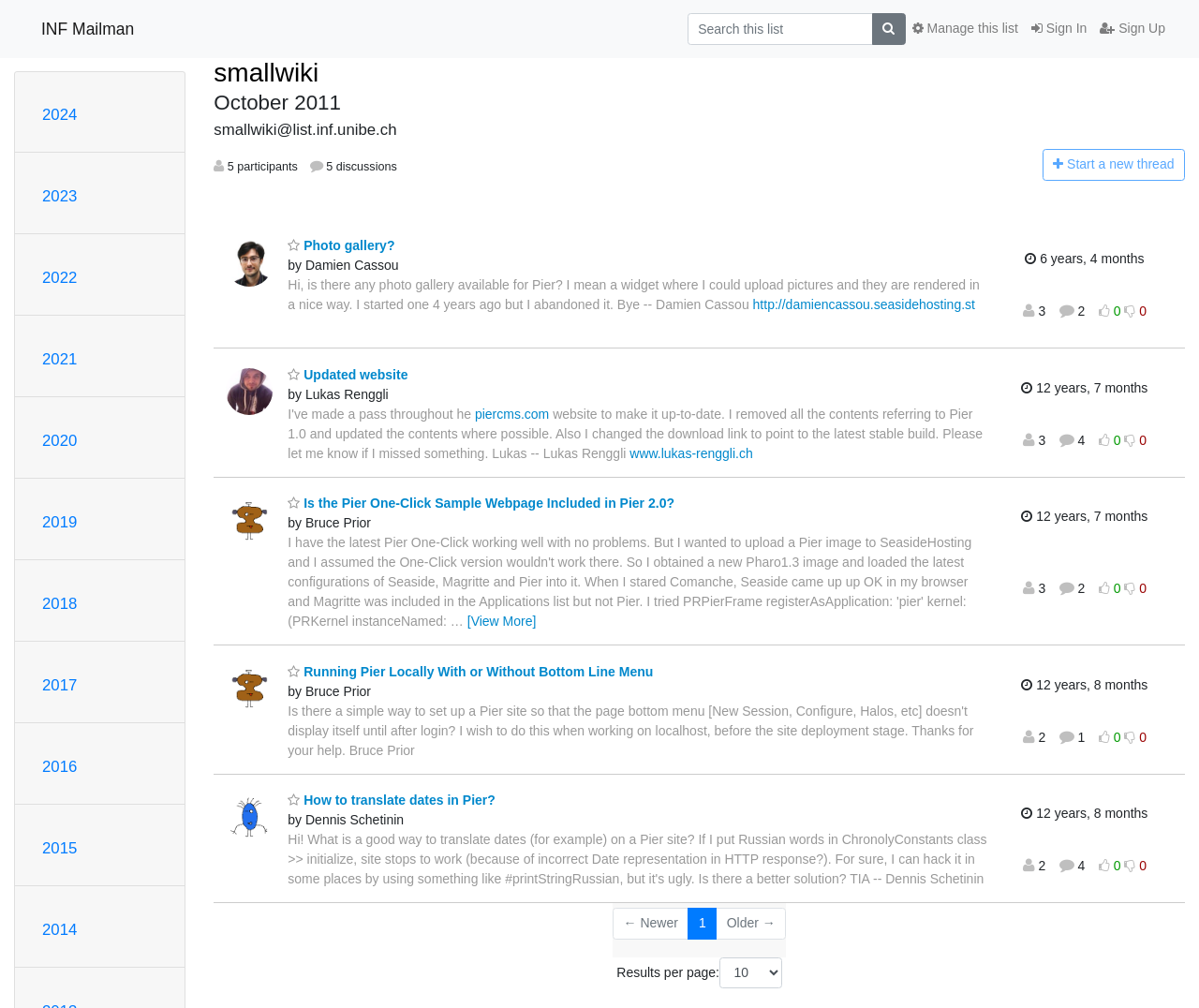Based on the element description 2022, identify the bounding box of the UI element in the given webpage screenshot. The coordinates should be in the format (top-left x, top-left y, bottom-right x, bottom-right y) and must be between 0 and 1.

[0.035, 0.267, 0.064, 0.284]